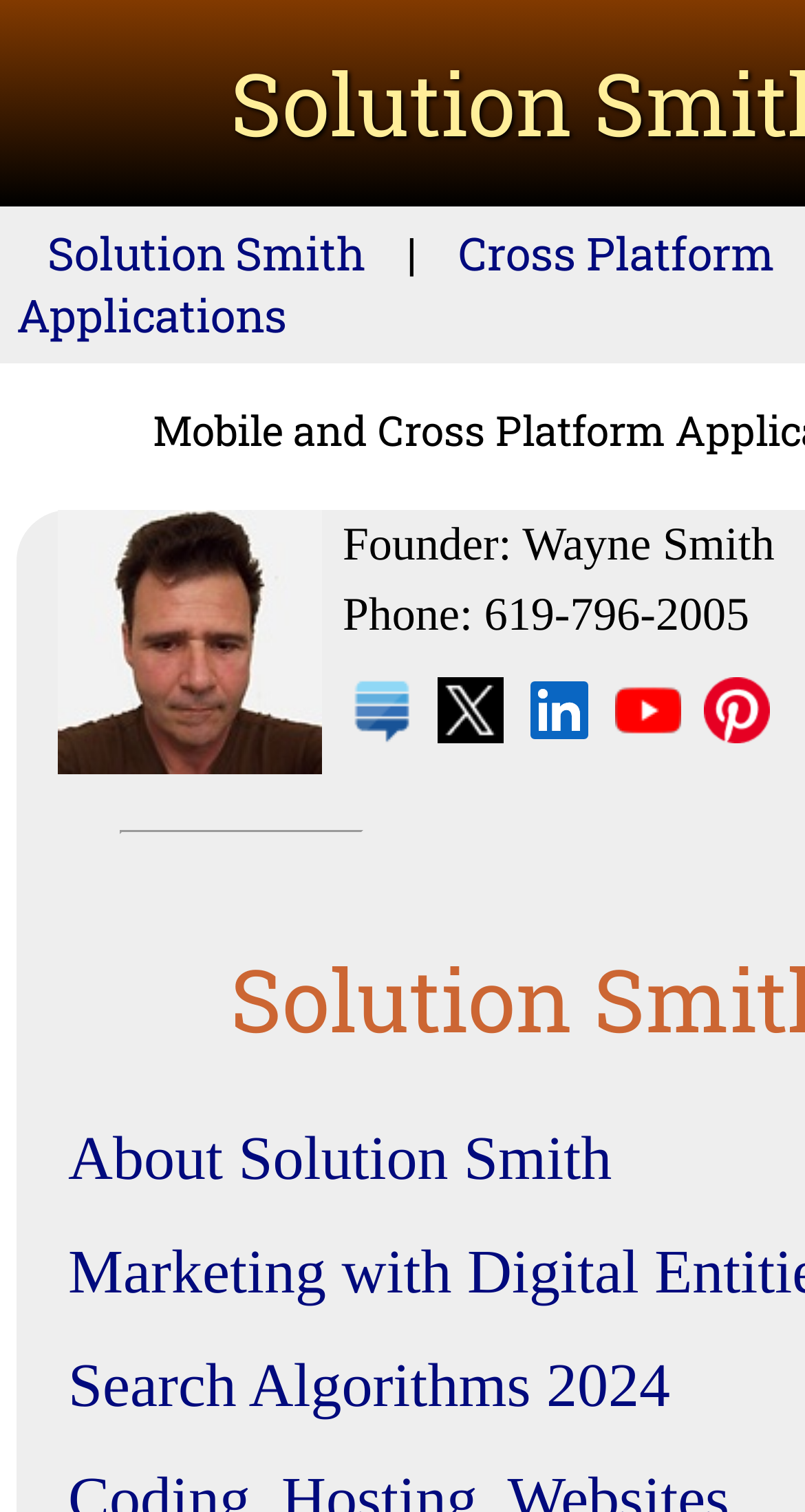Locate the bounding box coordinates of the area where you should click to accomplish the instruction: "learn about Solution Smith".

[0.085, 0.744, 0.76, 0.79]